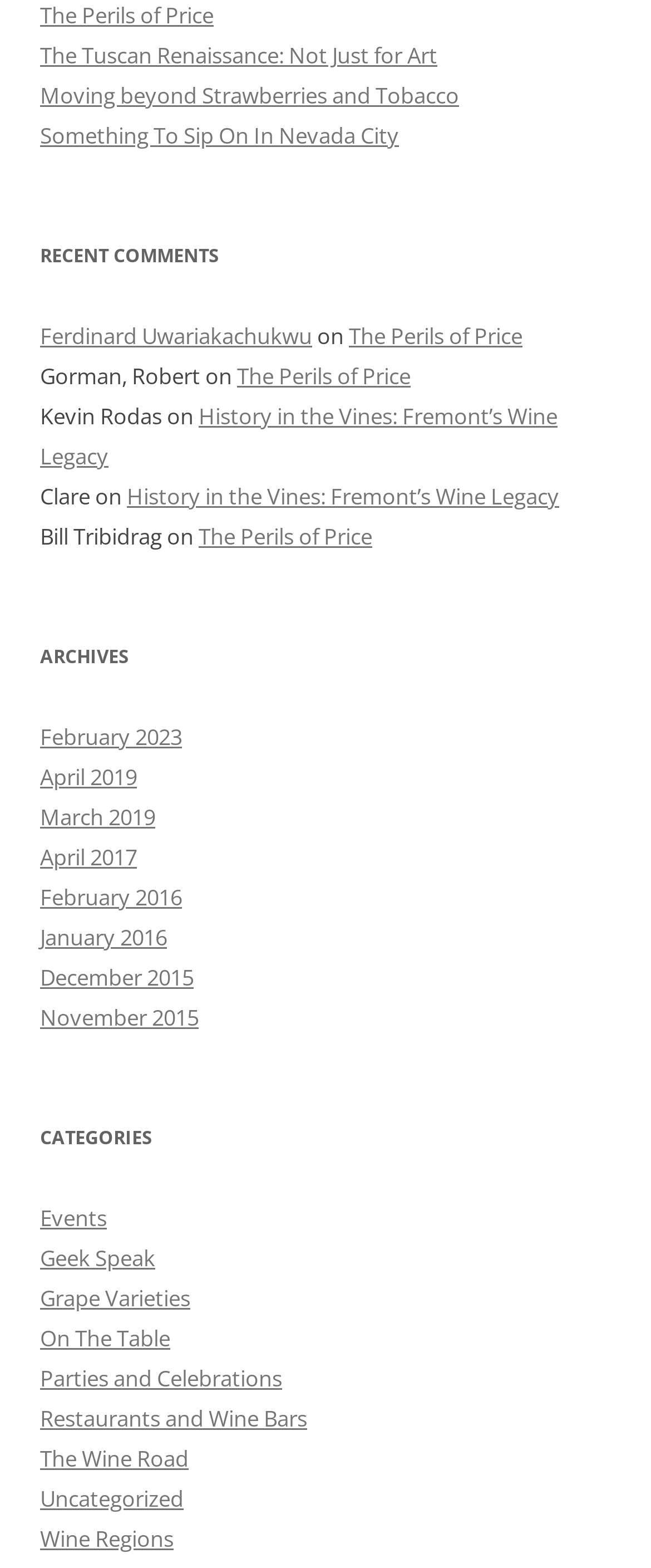Find the bounding box coordinates for the area you need to click to carry out the instruction: "View recent comments". The coordinates should be four float numbers between 0 and 1, indicated as [left, top, right, bottom].

[0.062, 0.151, 0.938, 0.176]